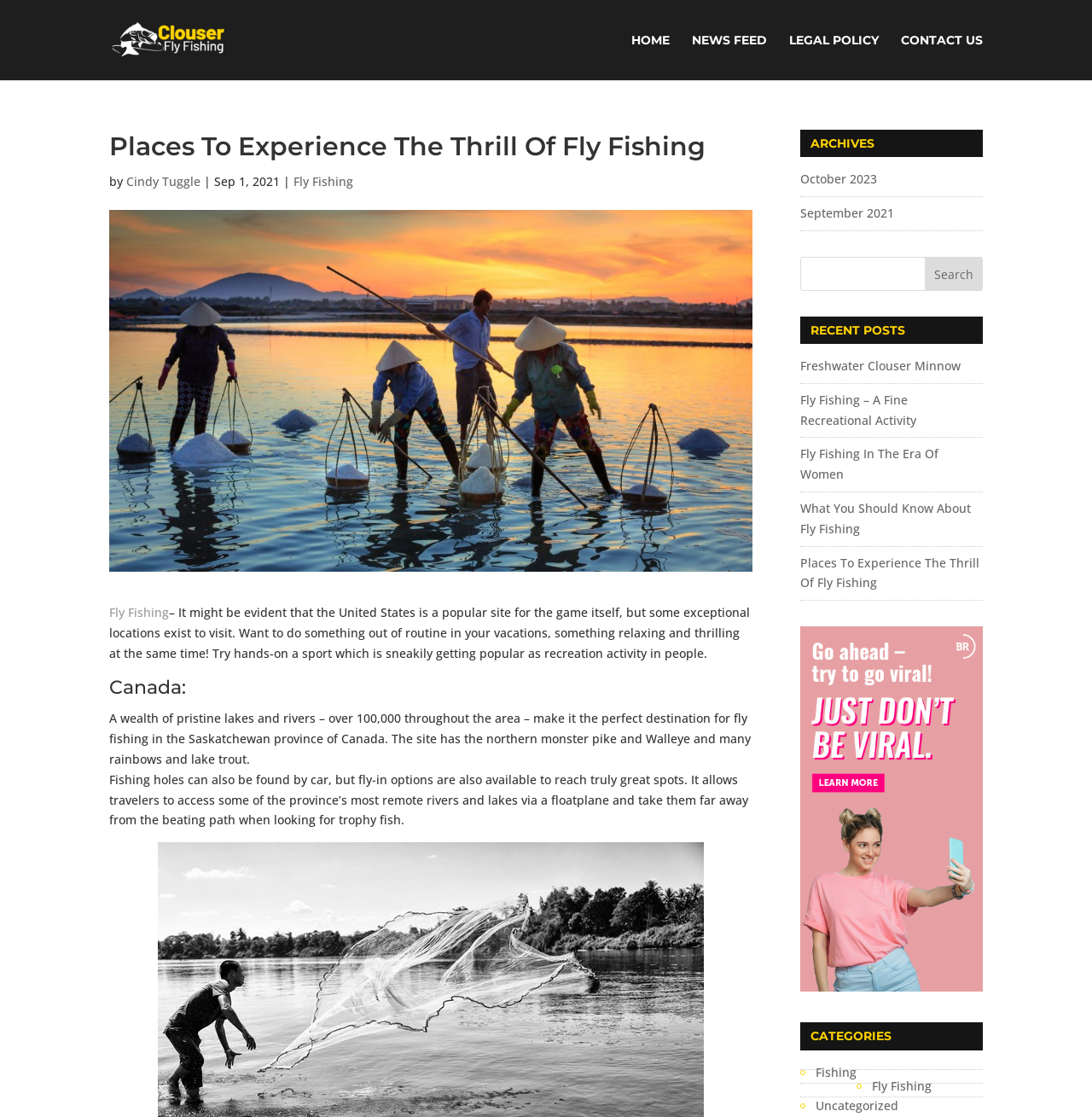Predict the bounding box of the UI element based on this description: "Uncategorized".

[0.733, 0.981, 0.823, 0.999]